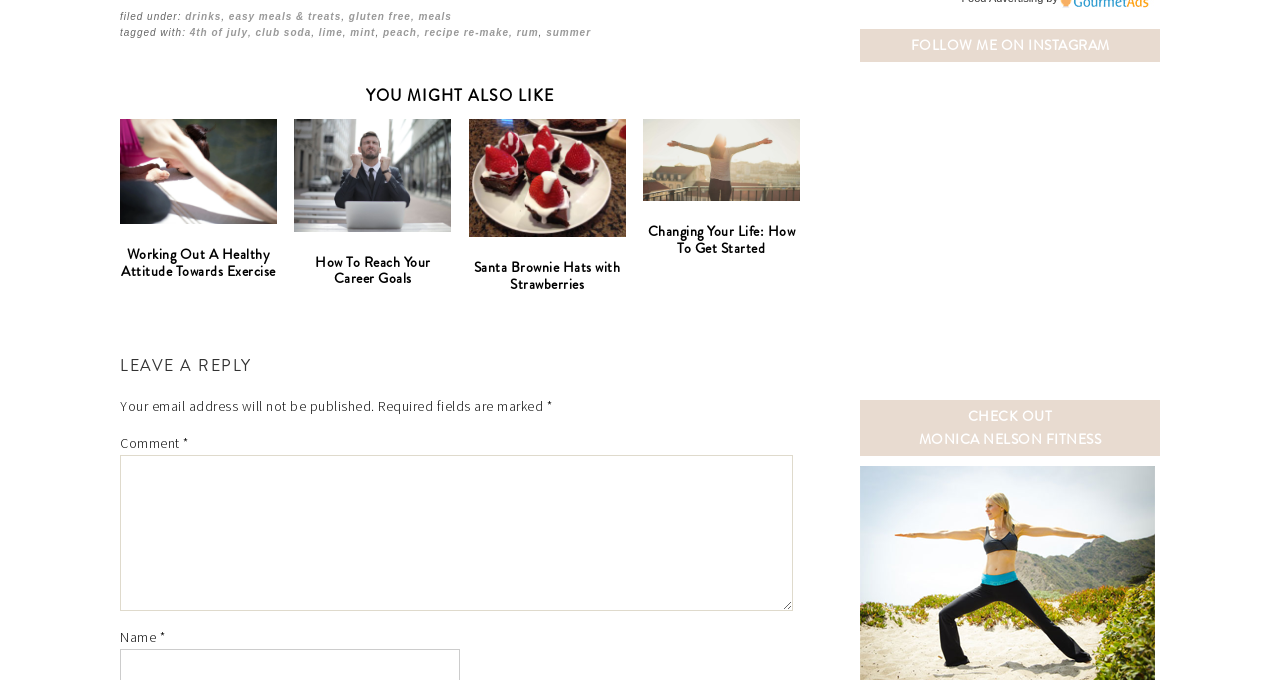Show the bounding box coordinates for the HTML element as described: "parent_node: Comment * name="comment"".

[0.094, 0.669, 0.62, 0.899]